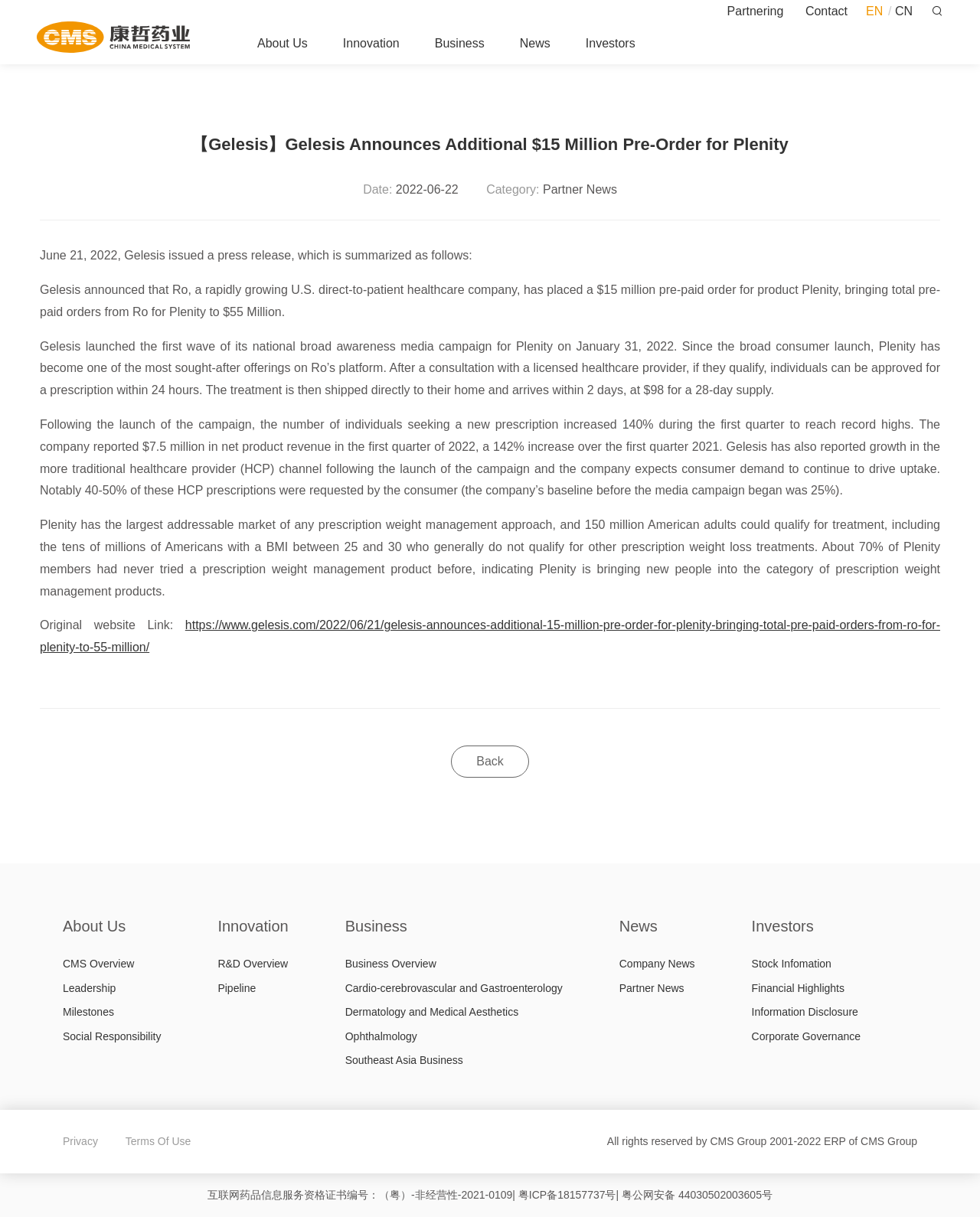Identify the bounding box coordinates of the element to click to follow this instruction: 'Go to the 'Investors' page'. Ensure the coordinates are four float values between 0 and 1, provided as [left, top, right, bottom].

[0.597, 0.019, 0.648, 0.053]